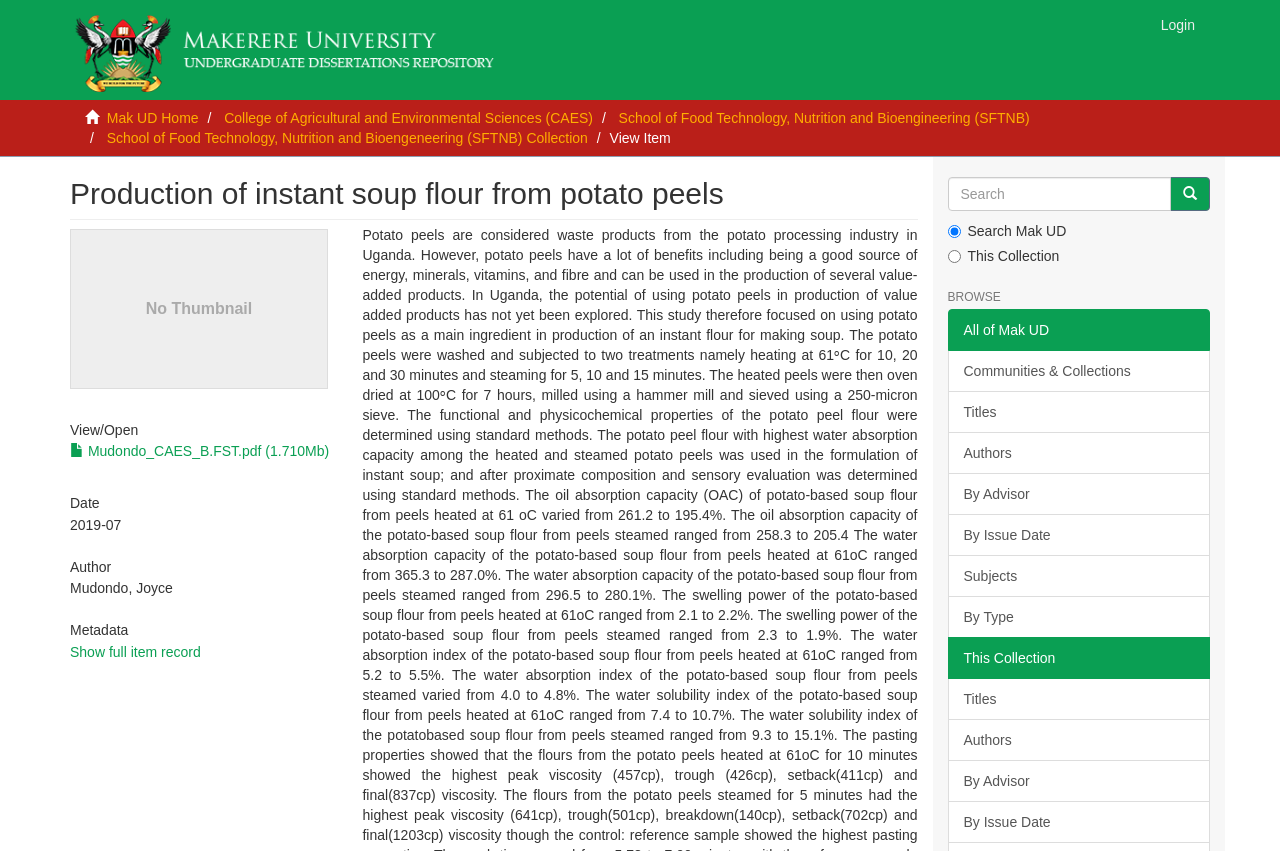How many links are there in the 'BROWSE' section?
Based on the screenshot, respond with a single word or phrase.

8